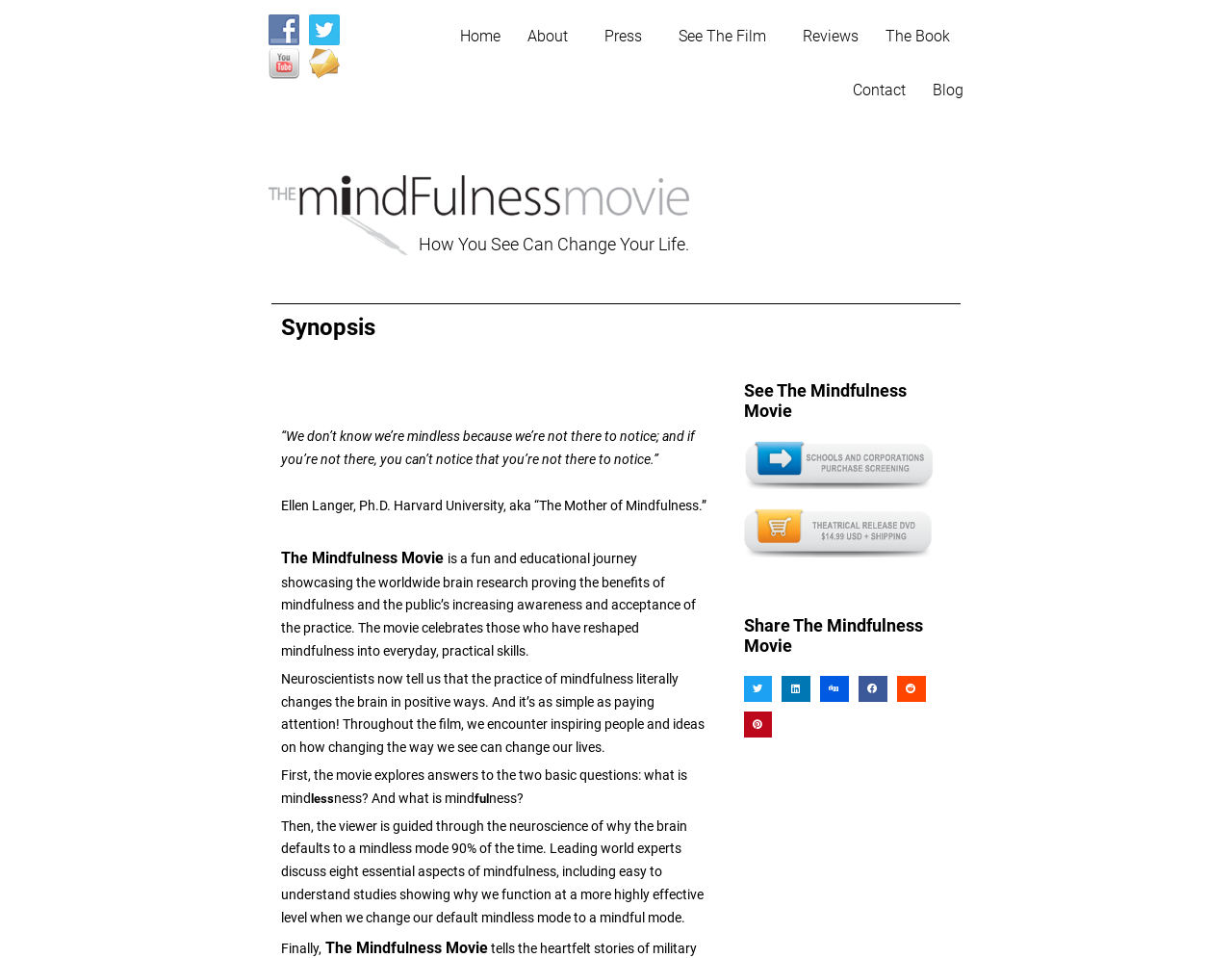What is the price of the pre-release DVD?
Based on the image, provide a one-word or brief-phrase response.

$14.99USD